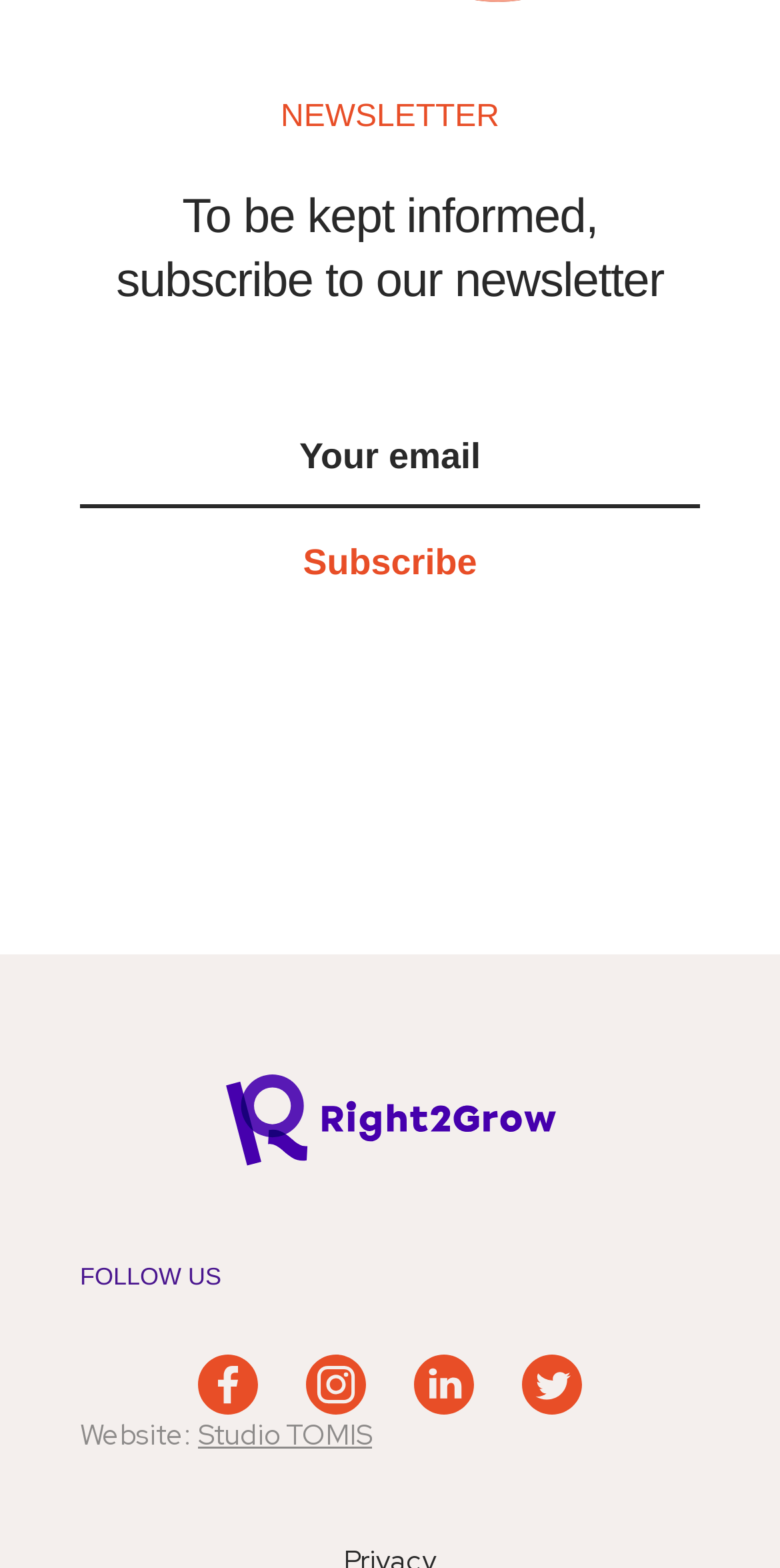Respond with a single word or phrase to the following question: How many social media platforms are listed?

4